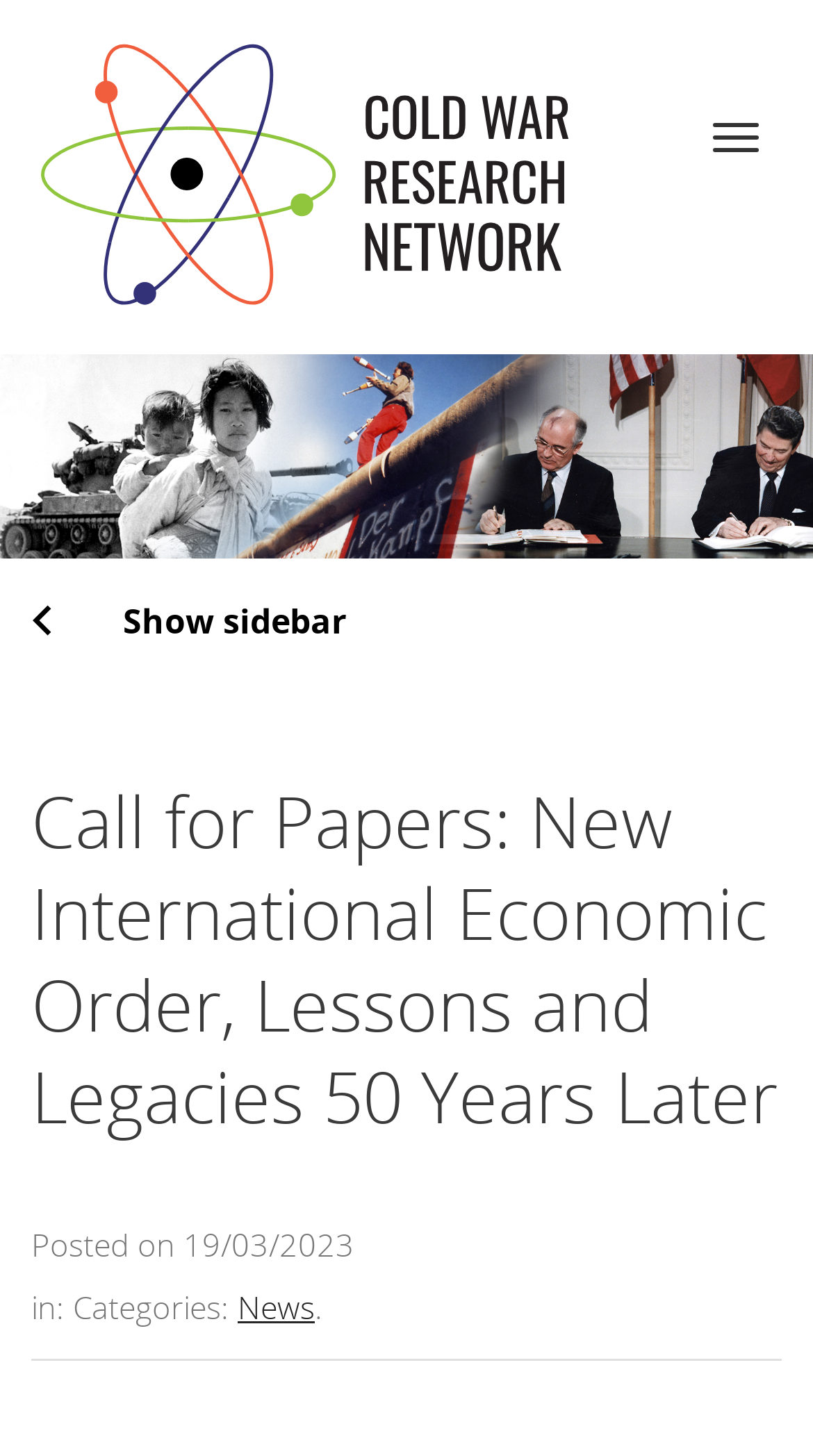Given the description "Show sidebar", determine the bounding box of the corresponding UI element.

[0.0, 0.397, 0.474, 0.454]